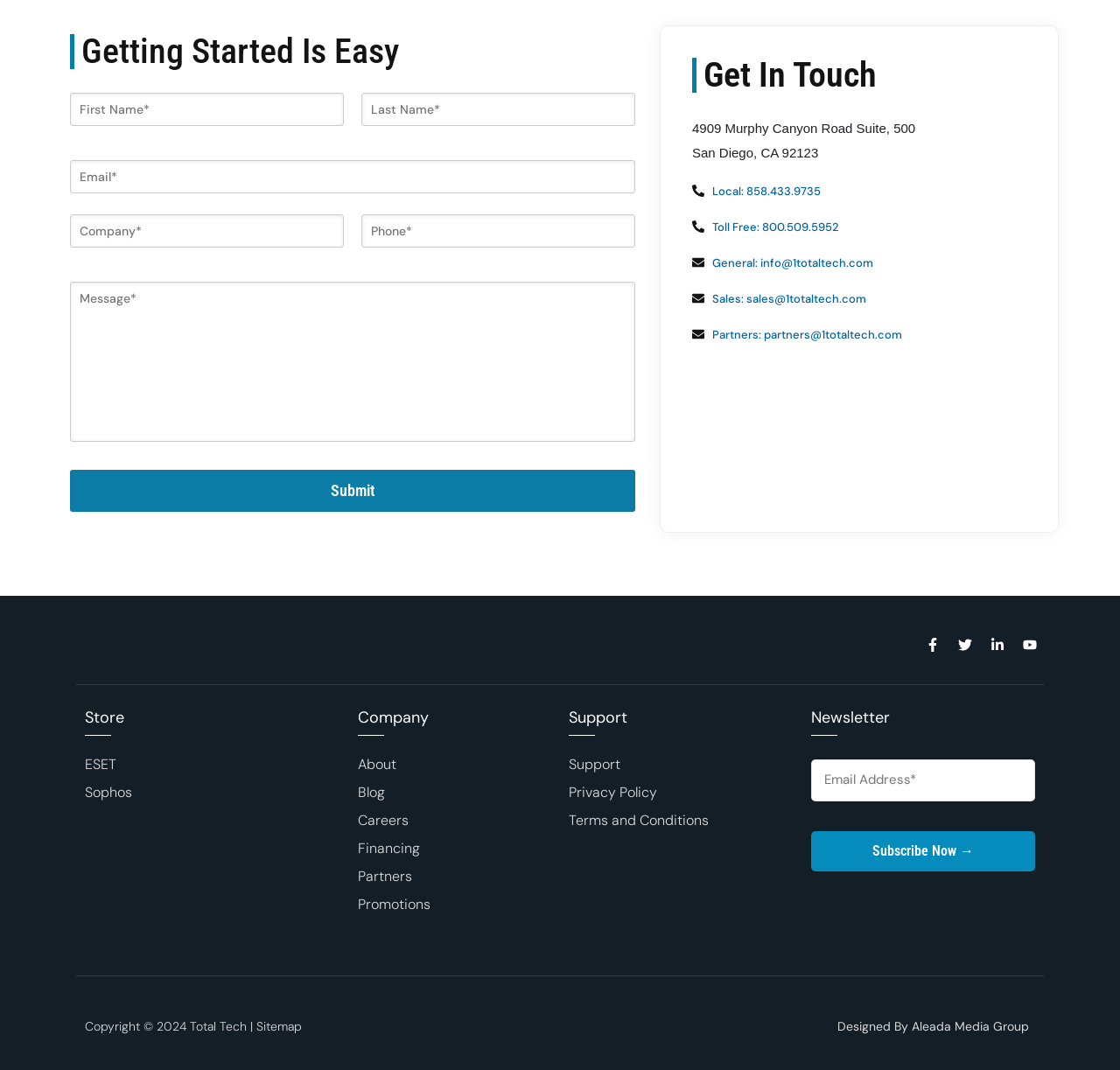Could you highlight the region that needs to be clicked to execute the instruction: "Fill in the first name"?

[0.062, 0.086, 0.307, 0.117]